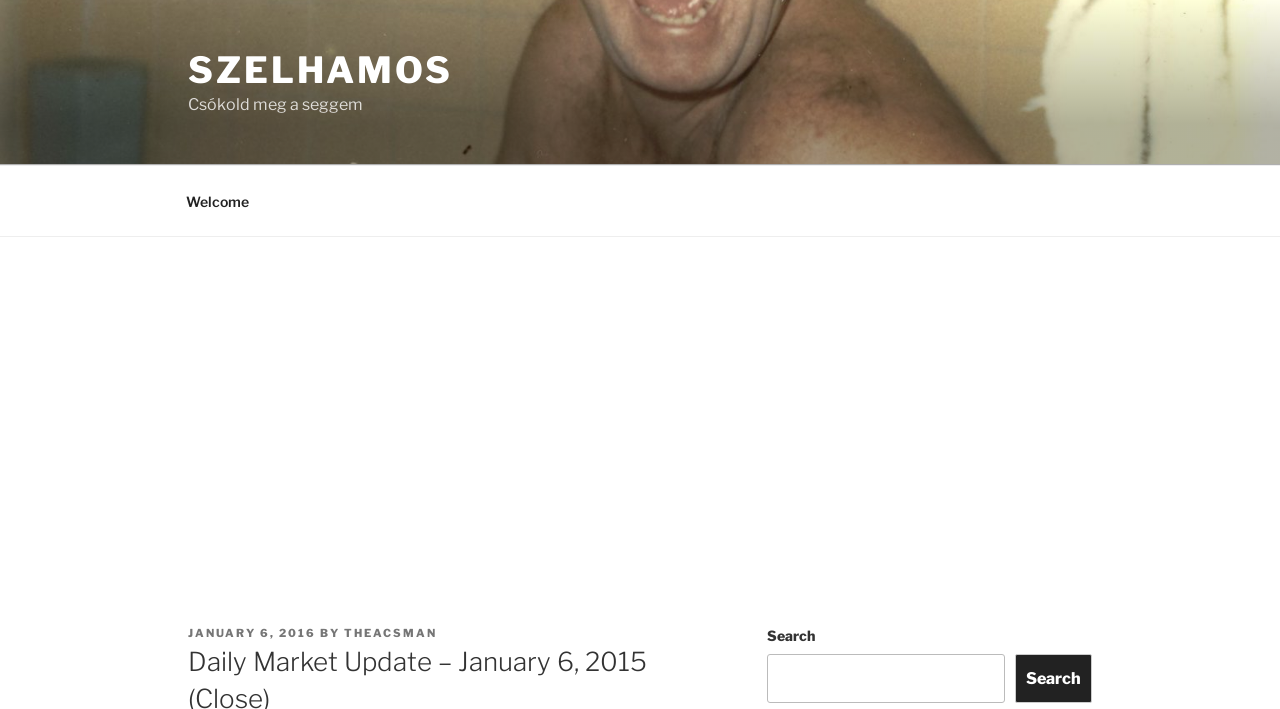What is the text above the top menu?
Offer a detailed and exhaustive answer to the question.

I looked at the root element and found a static text element with the text 'Csókold meg a seggem' which is located above the top menu.